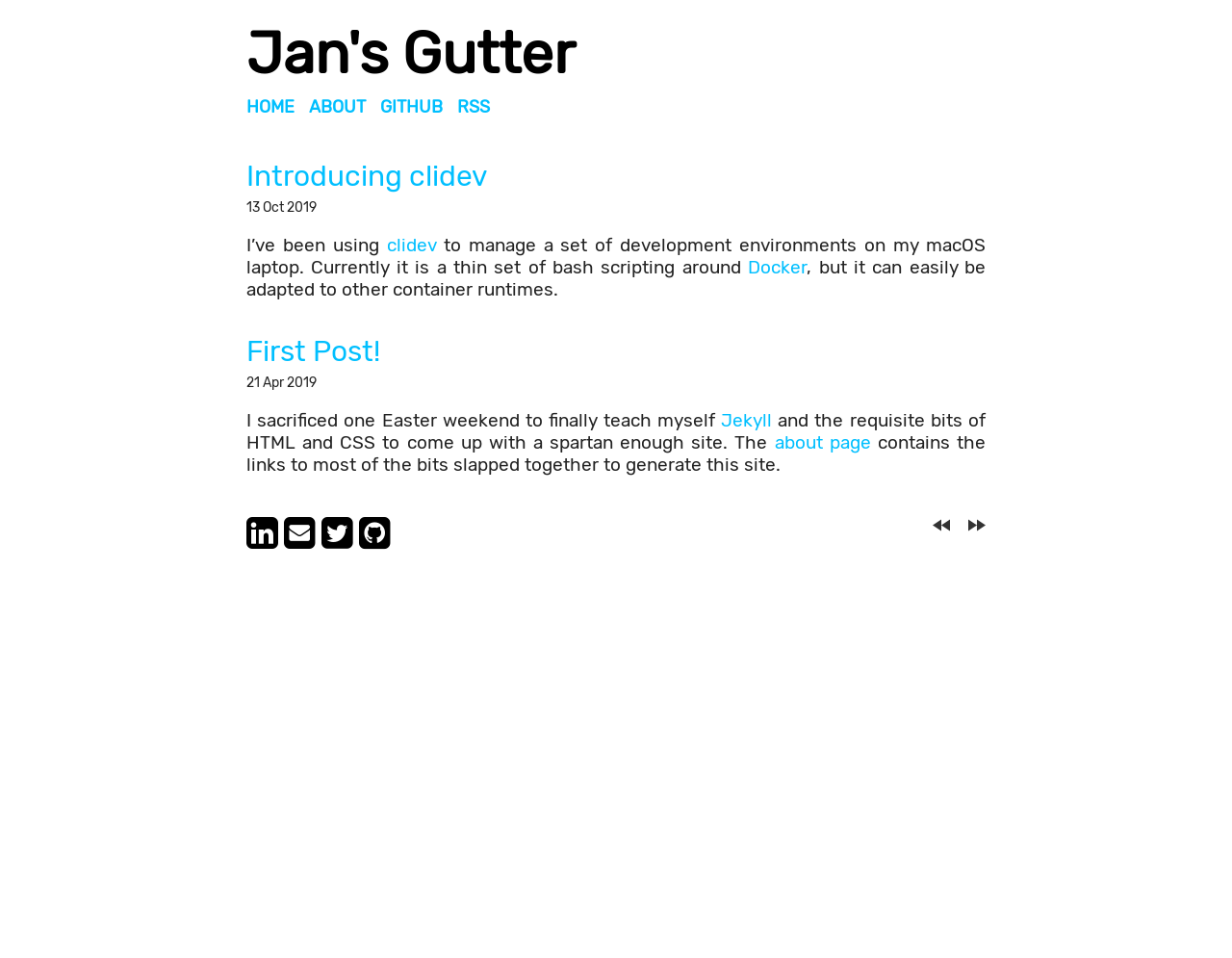For the element described, predict the bounding box coordinates as (top-left x, top-left y, bottom-right x, bottom-right y). All values should be between 0 and 1. Element description: clidev

[0.314, 0.244, 0.354, 0.267]